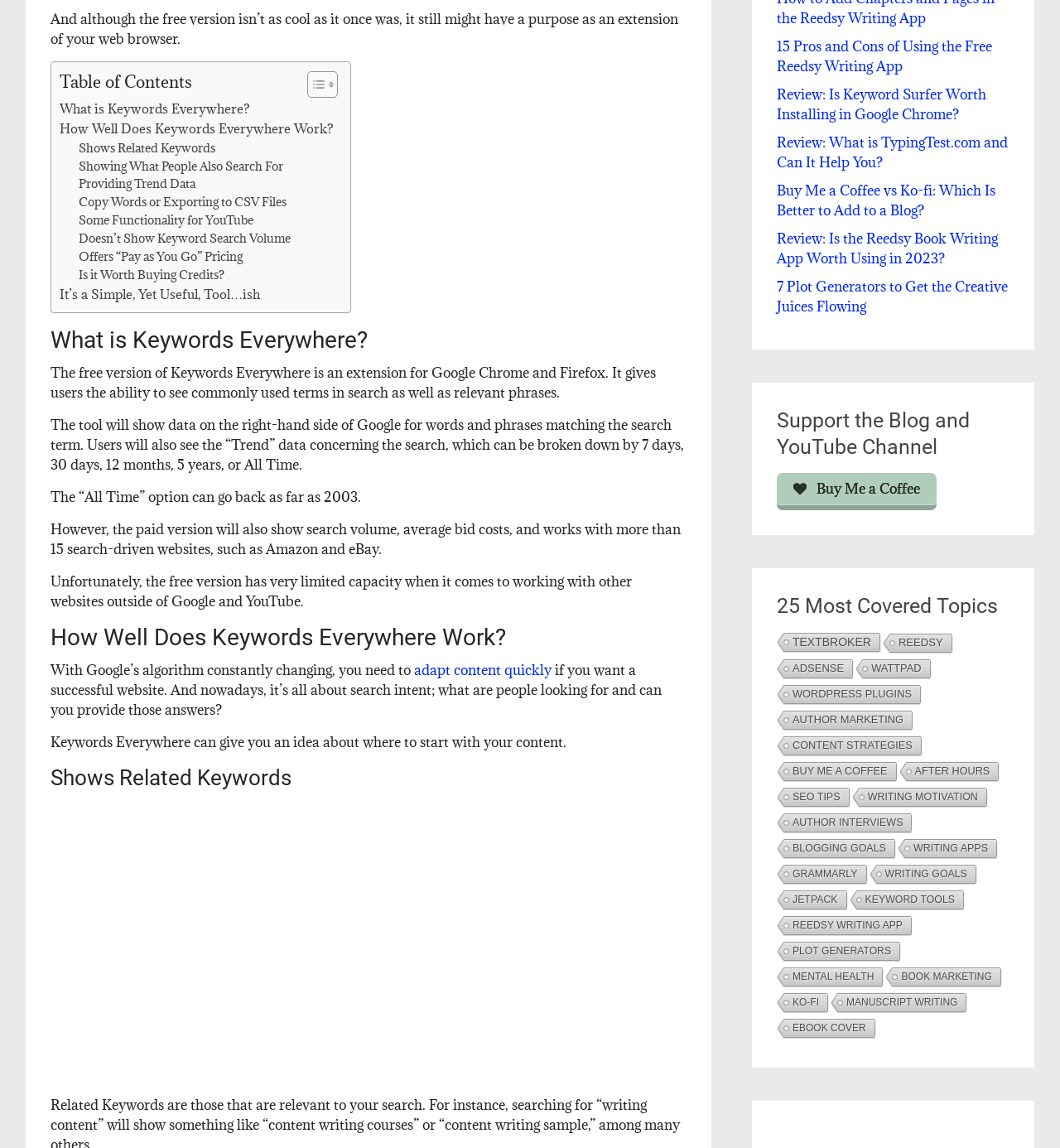Given the webpage screenshot, identify the bounding box of the UI element that matches this description: "Providing Trend Data".

[0.074, 0.153, 0.184, 0.168]